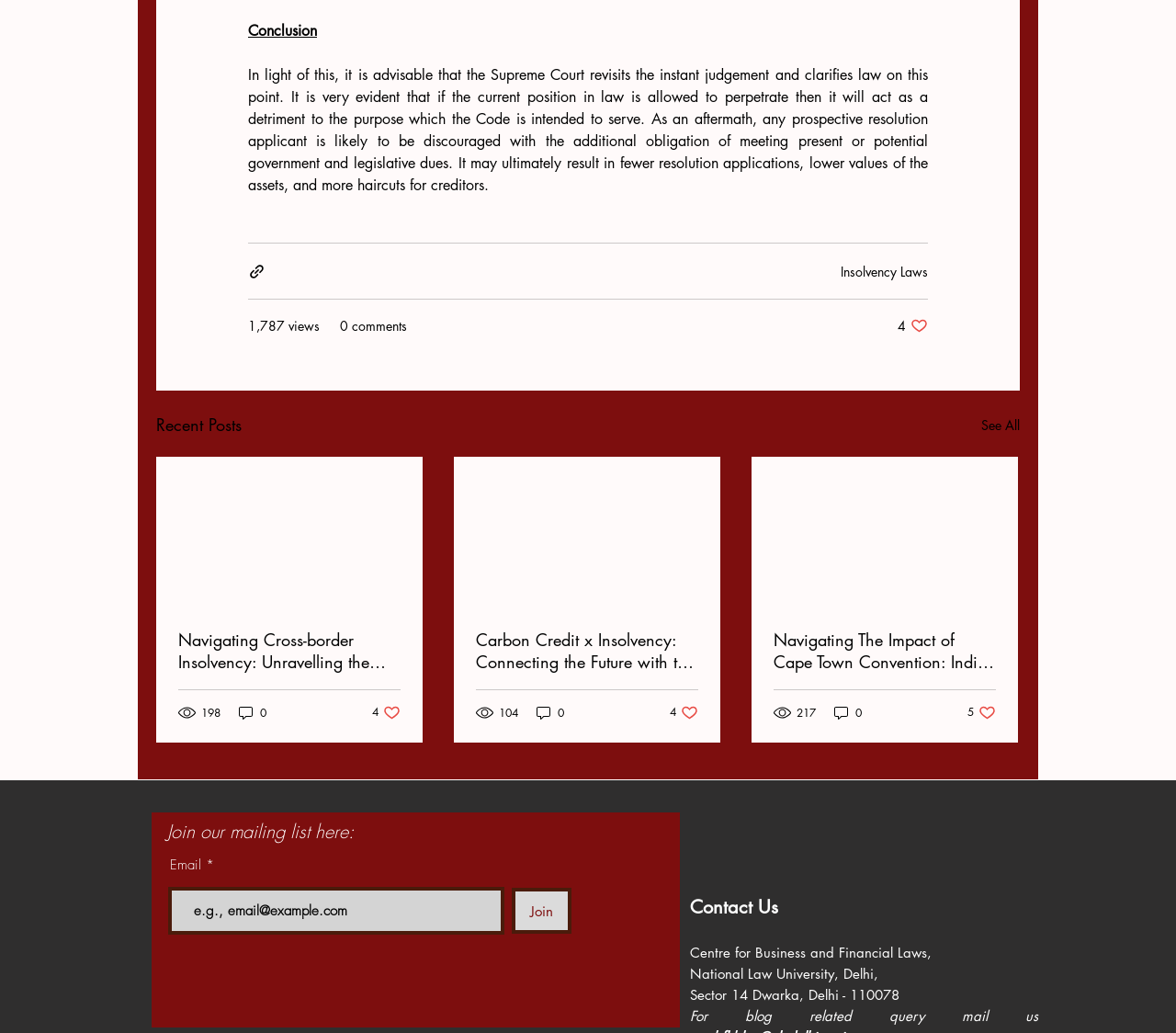Please find the bounding box coordinates of the element that you should click to achieve the following instruction: "View the 'Recent Posts'". The coordinates should be presented as four float numbers between 0 and 1: [left, top, right, bottom].

[0.133, 0.399, 0.205, 0.424]